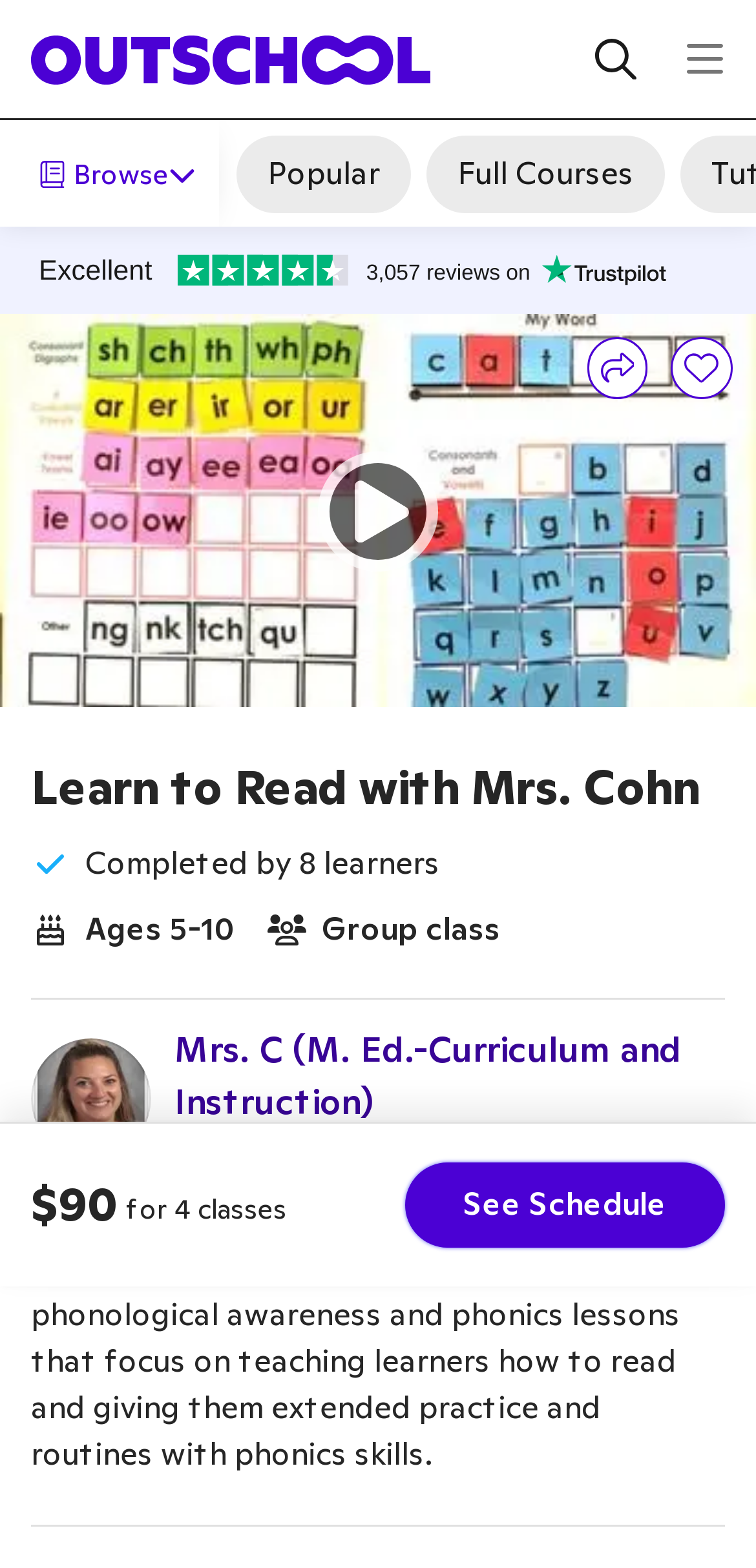Answer the question using only a single word or phrase: 
What is the age range for this class?

5-10